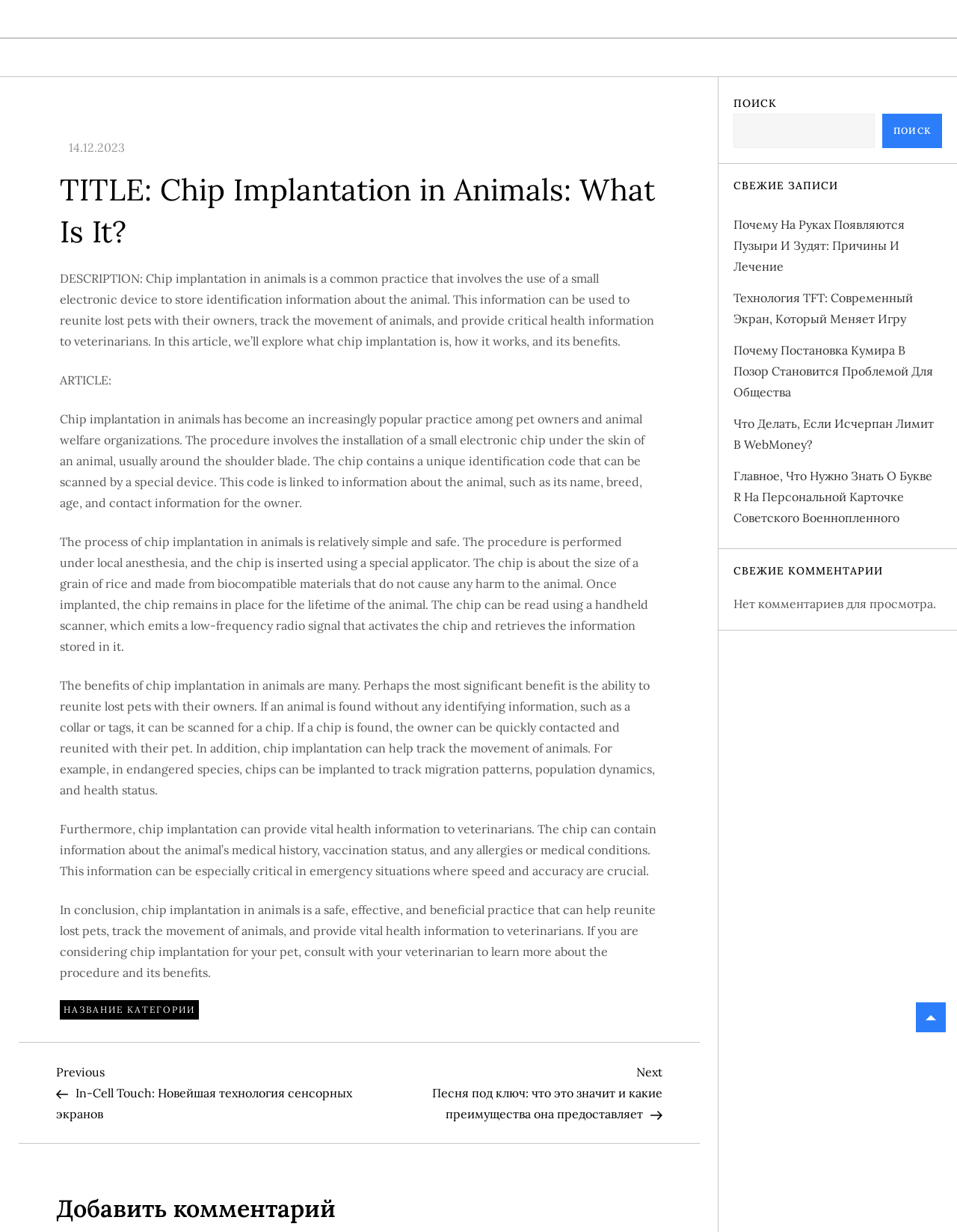Determine the bounding box coordinates for the HTML element described here: "Название категории".

[0.062, 0.812, 0.208, 0.827]